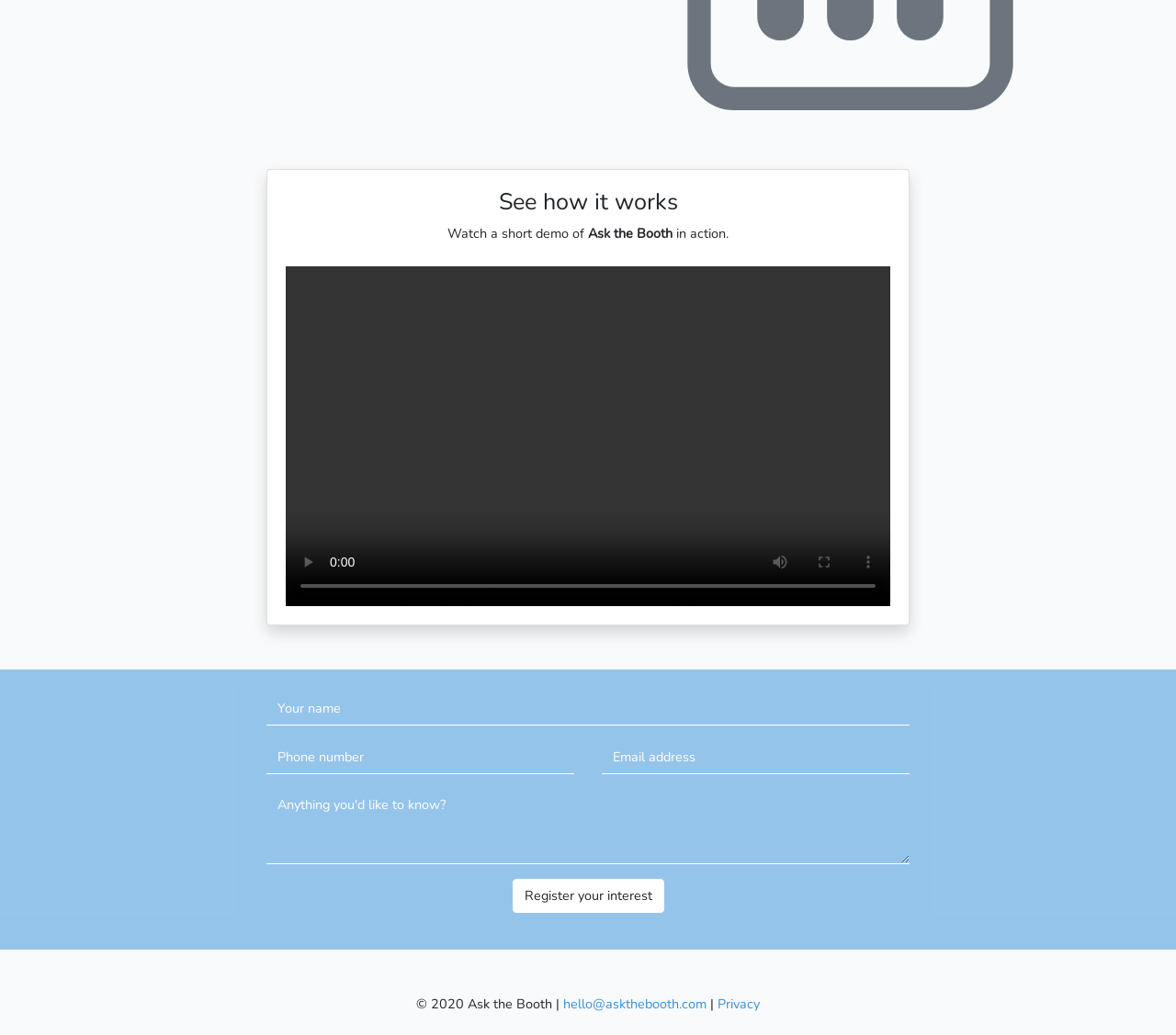Please identify the bounding box coordinates of the element I need to click to follow this instruction: "Play the video".

[0.243, 0.522, 0.28, 0.564]